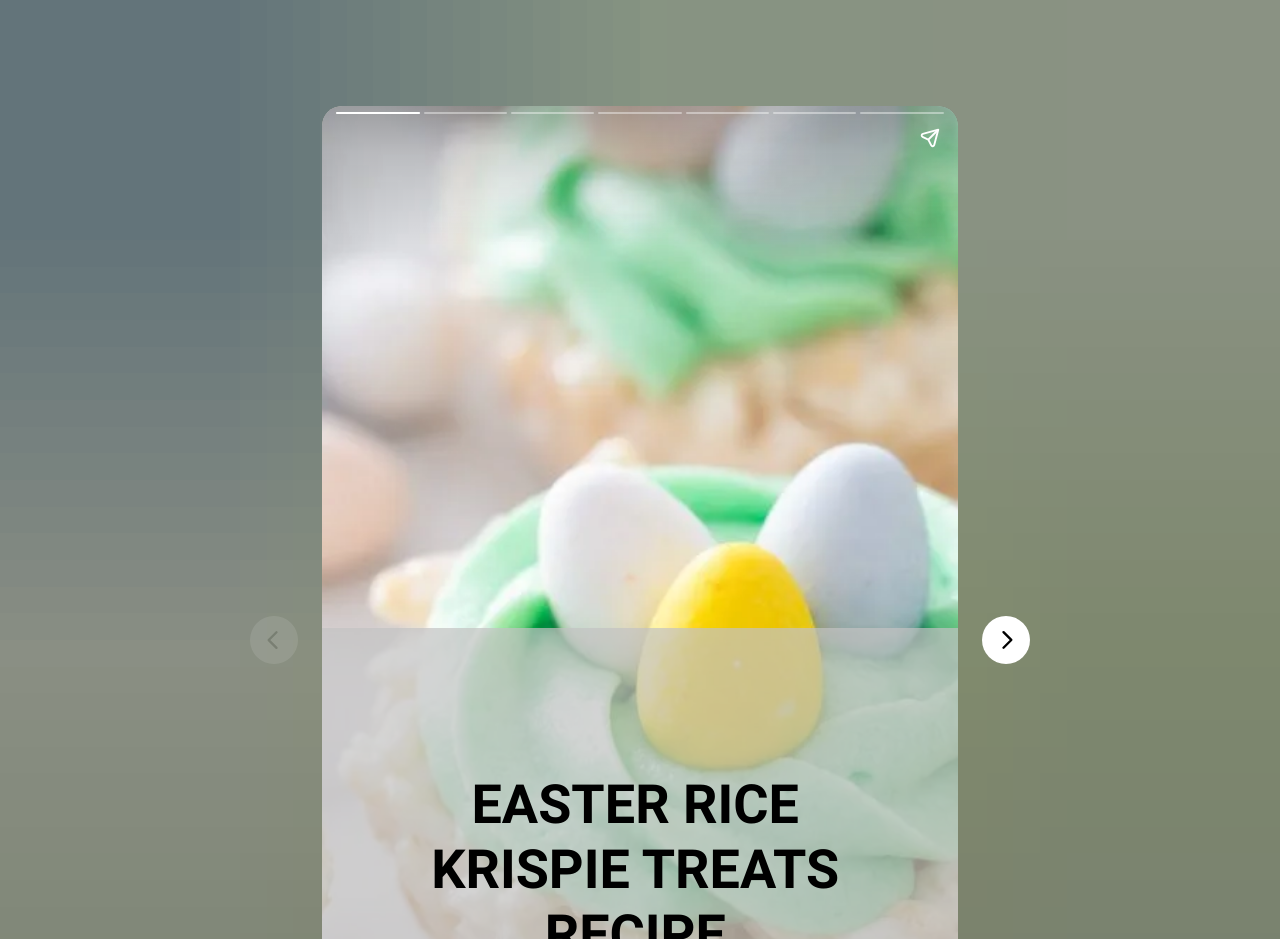Please determine the bounding box coordinates, formatted as (top-left x, top-left y, bottom-right x, bottom-right y), with all values as floating point numbers between 0 and 1. Identify the bounding box of the region described as: aria-label="Next page"

[0.767, 0.656, 0.805, 0.707]